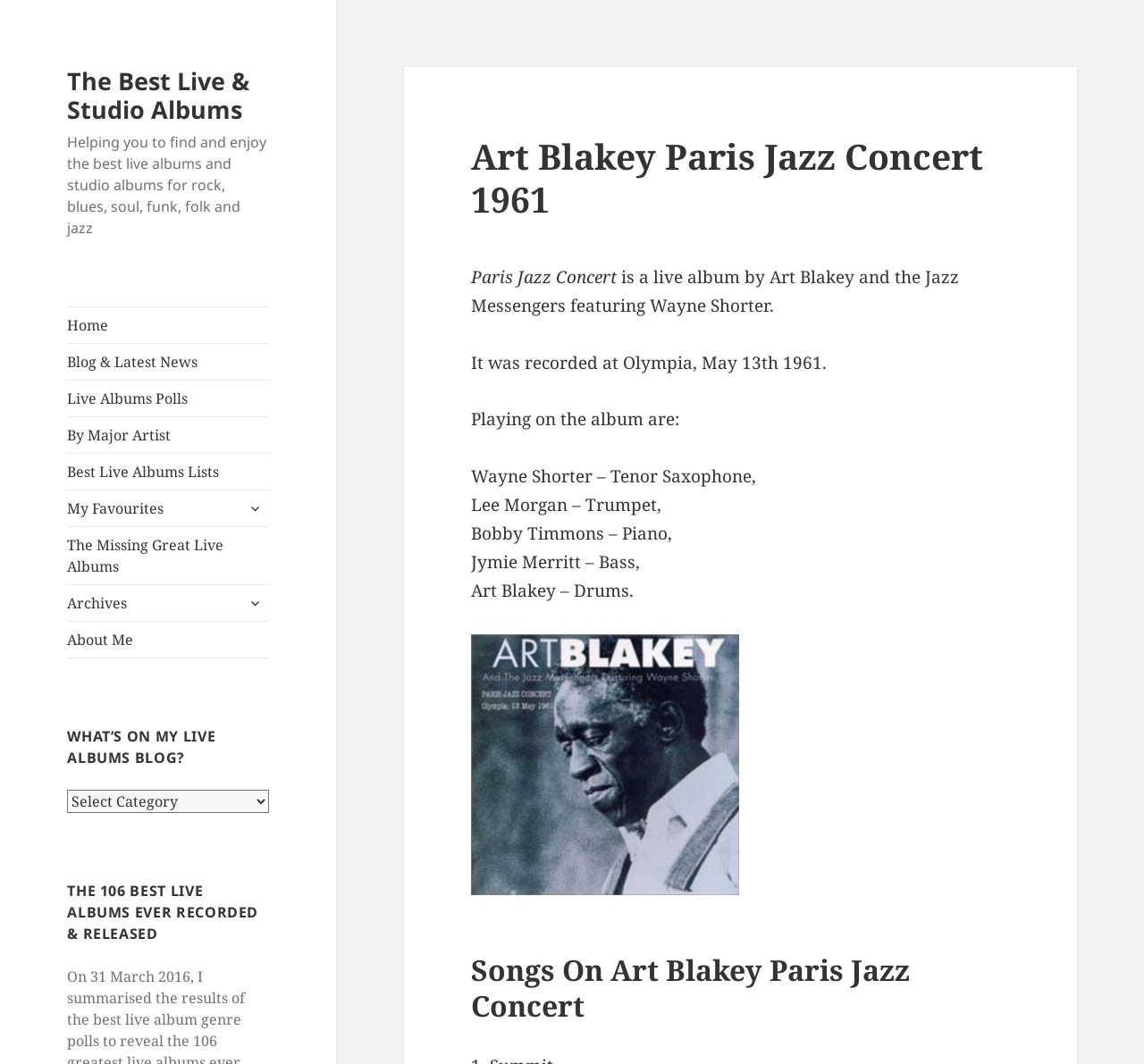Determine the bounding box coordinates of the element that should be clicked to execute the following command: "Expand the child menu".

[0.21, 0.464, 0.235, 0.491]